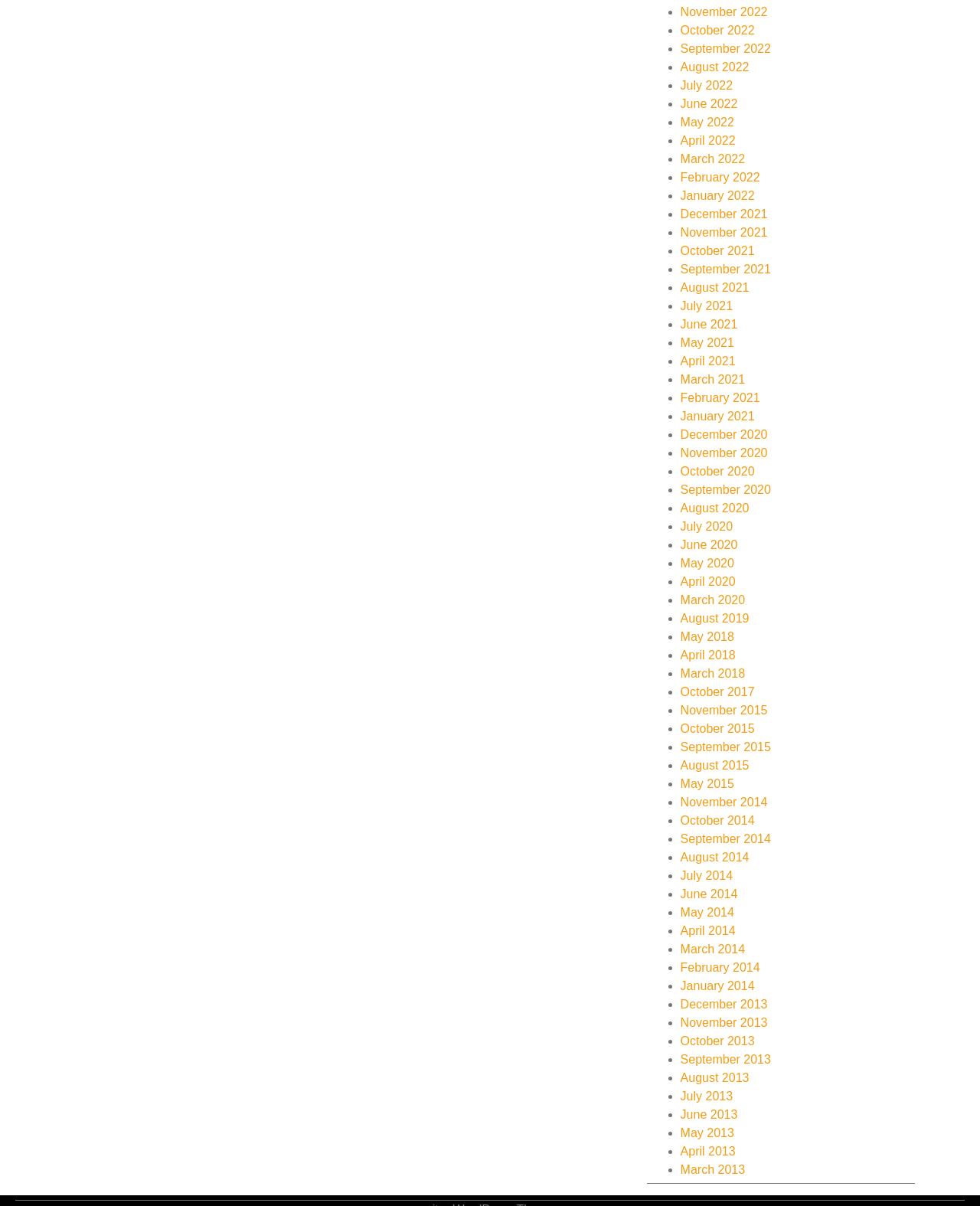Answer the question using only one word or a concise phrase: Are there any months from 2016 listed on this webpage?

No